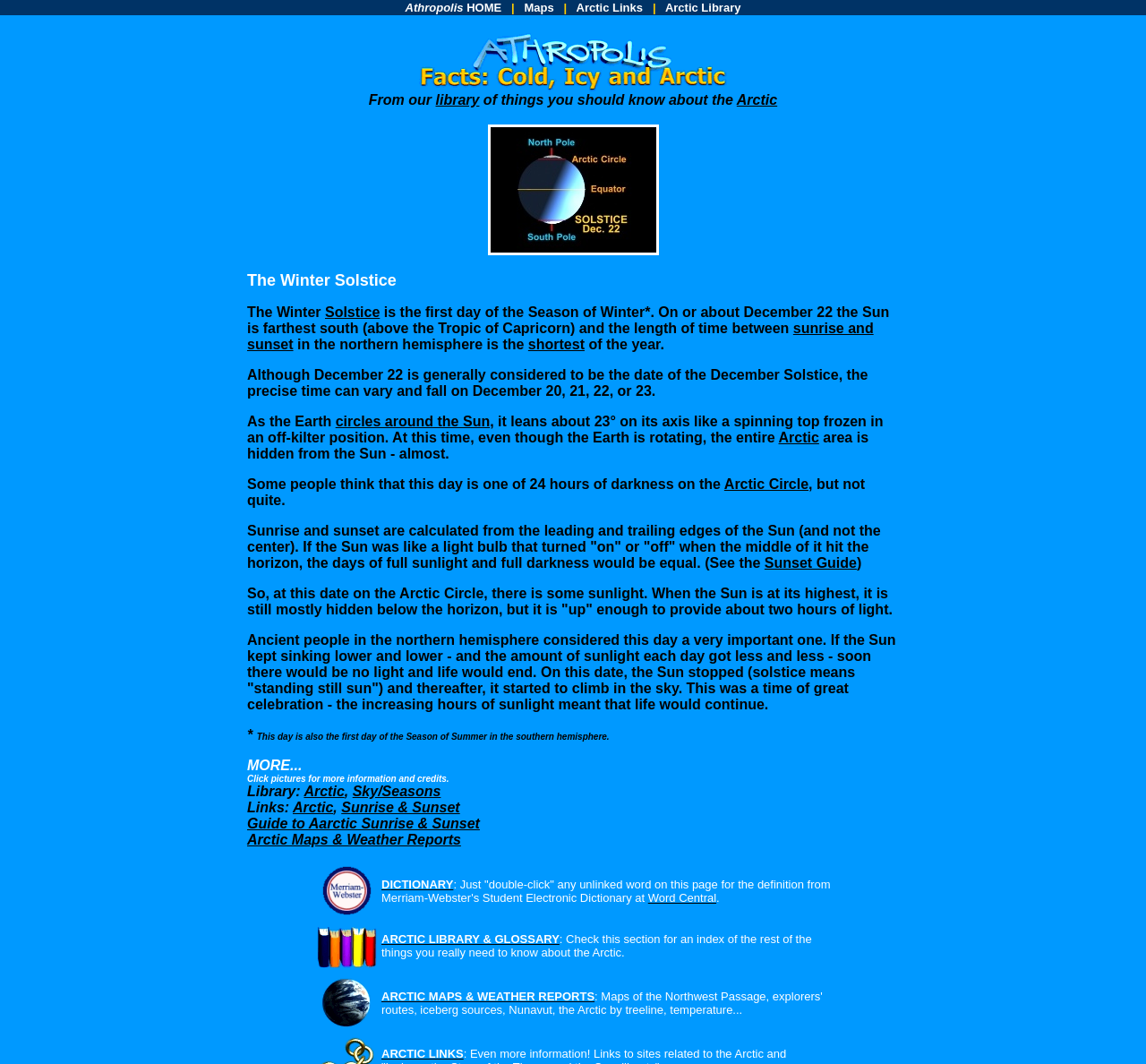What can you do by double-clicking an unlinked word on this page?
Offer a detailed and exhaustive answer to the question.

The webpage indicates that by double-clicking an unlinked word, you can get the definition from Merriam-Webster's Student Electronic Dictionary at Word Central.